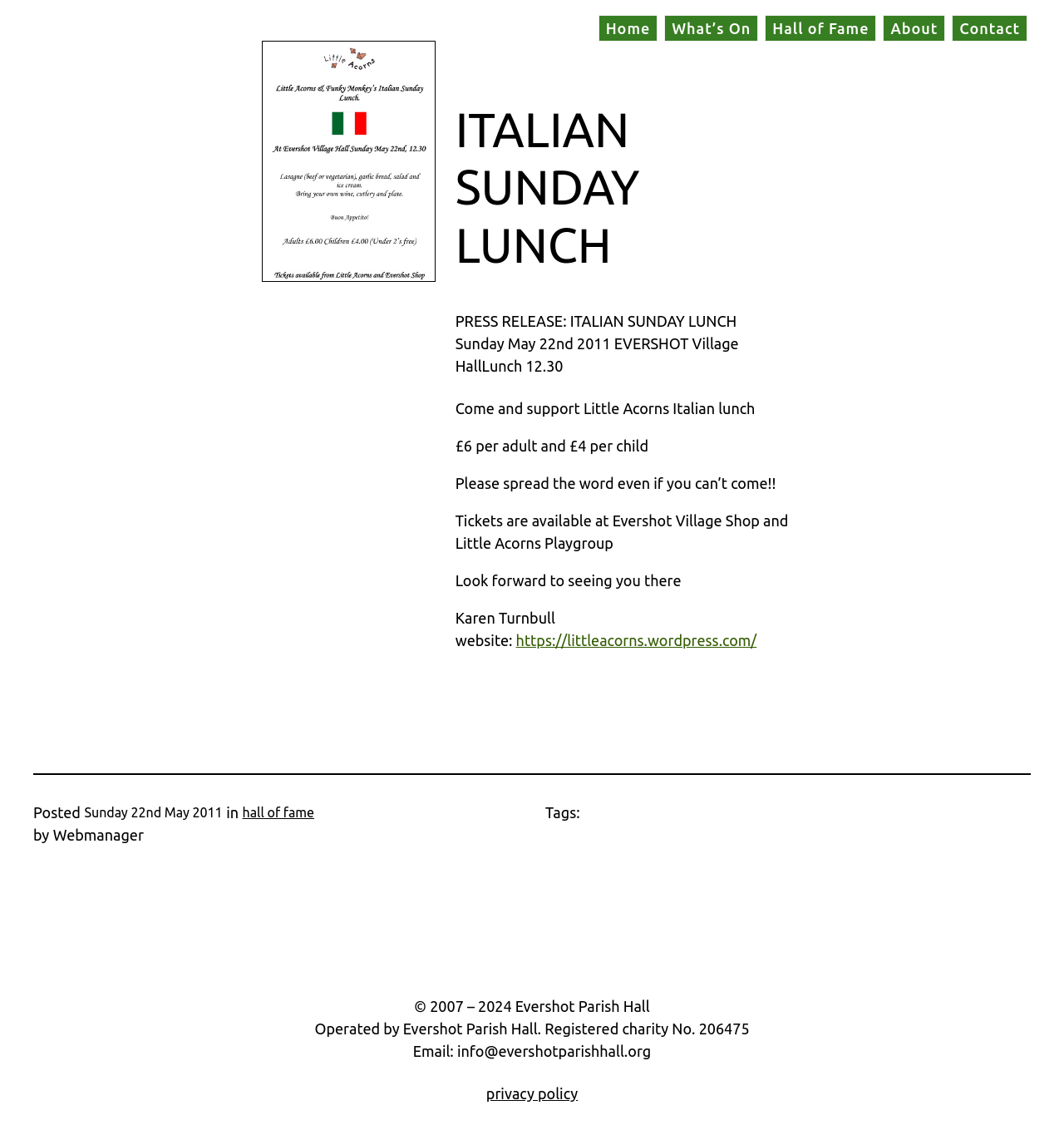Can you specify the bounding box coordinates for the region that should be clicked to fulfill this instruction: "Check out the Digital City Festival 2020".

None